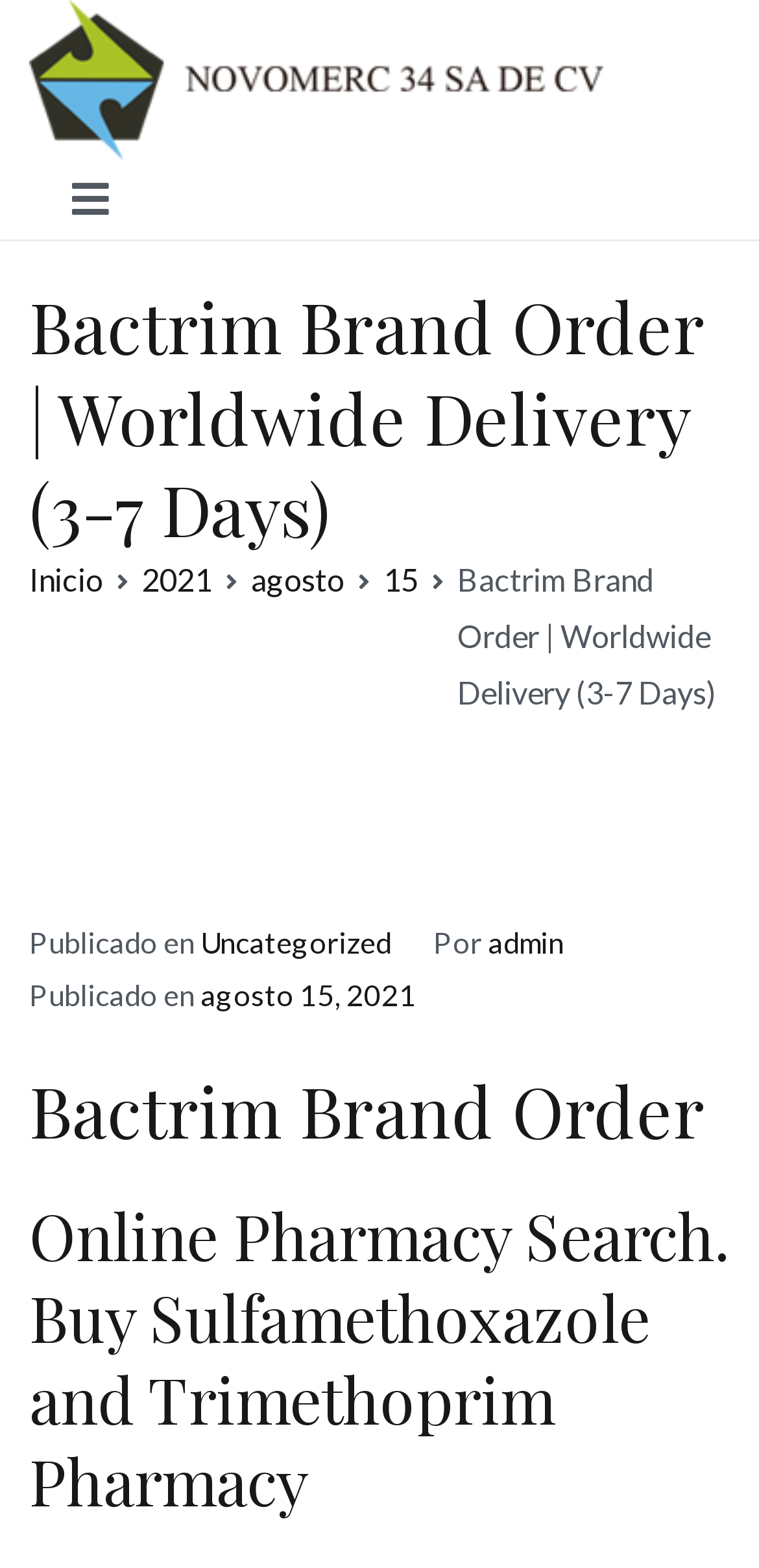Provide a brief response to the question below using a single word or phrase: 
What is the category of the webpage?

Uncategorized